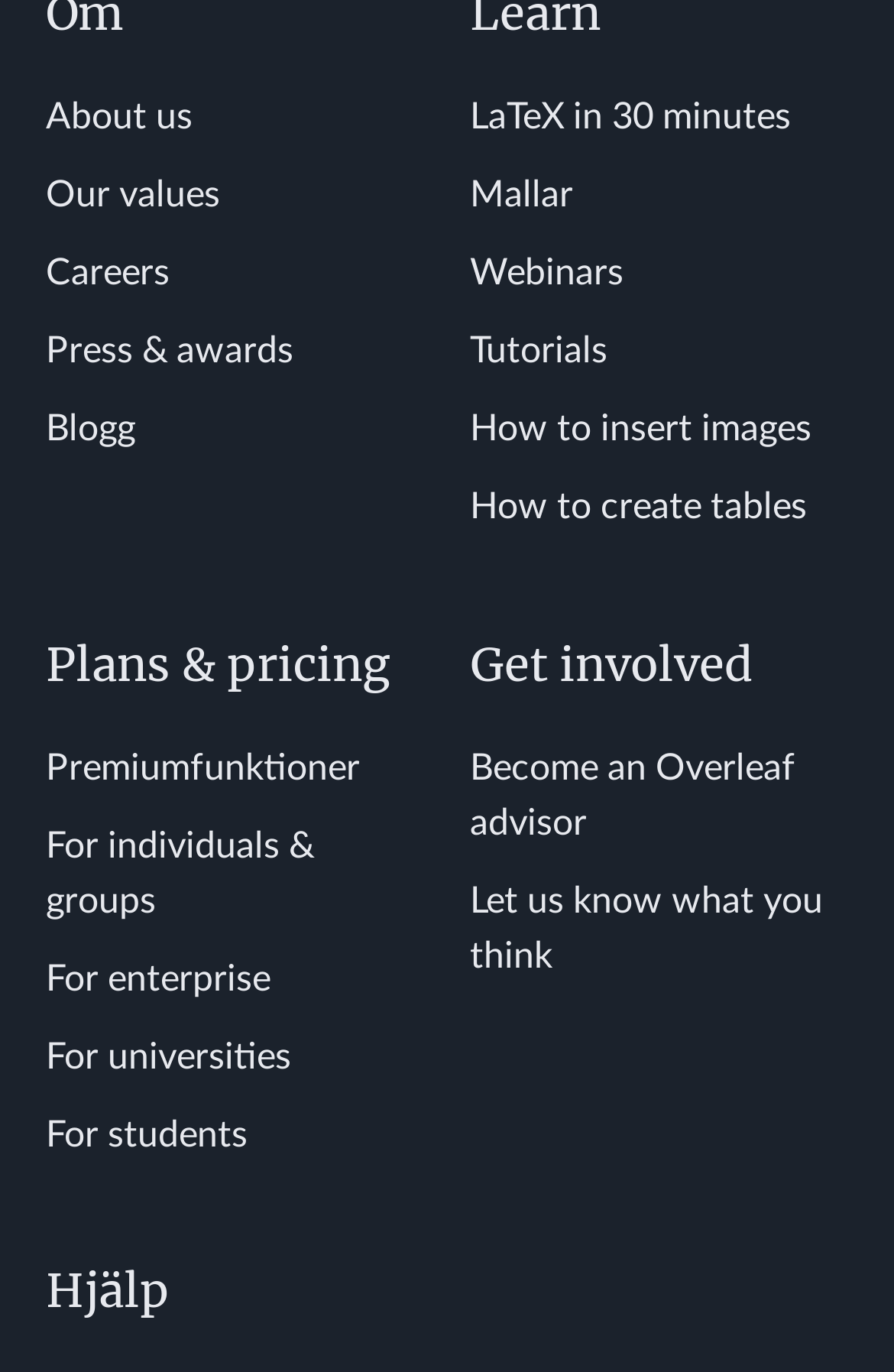What is the second link under 'Get involved'?
Answer with a single word or phrase, using the screenshot for reference.

Let us know what you think